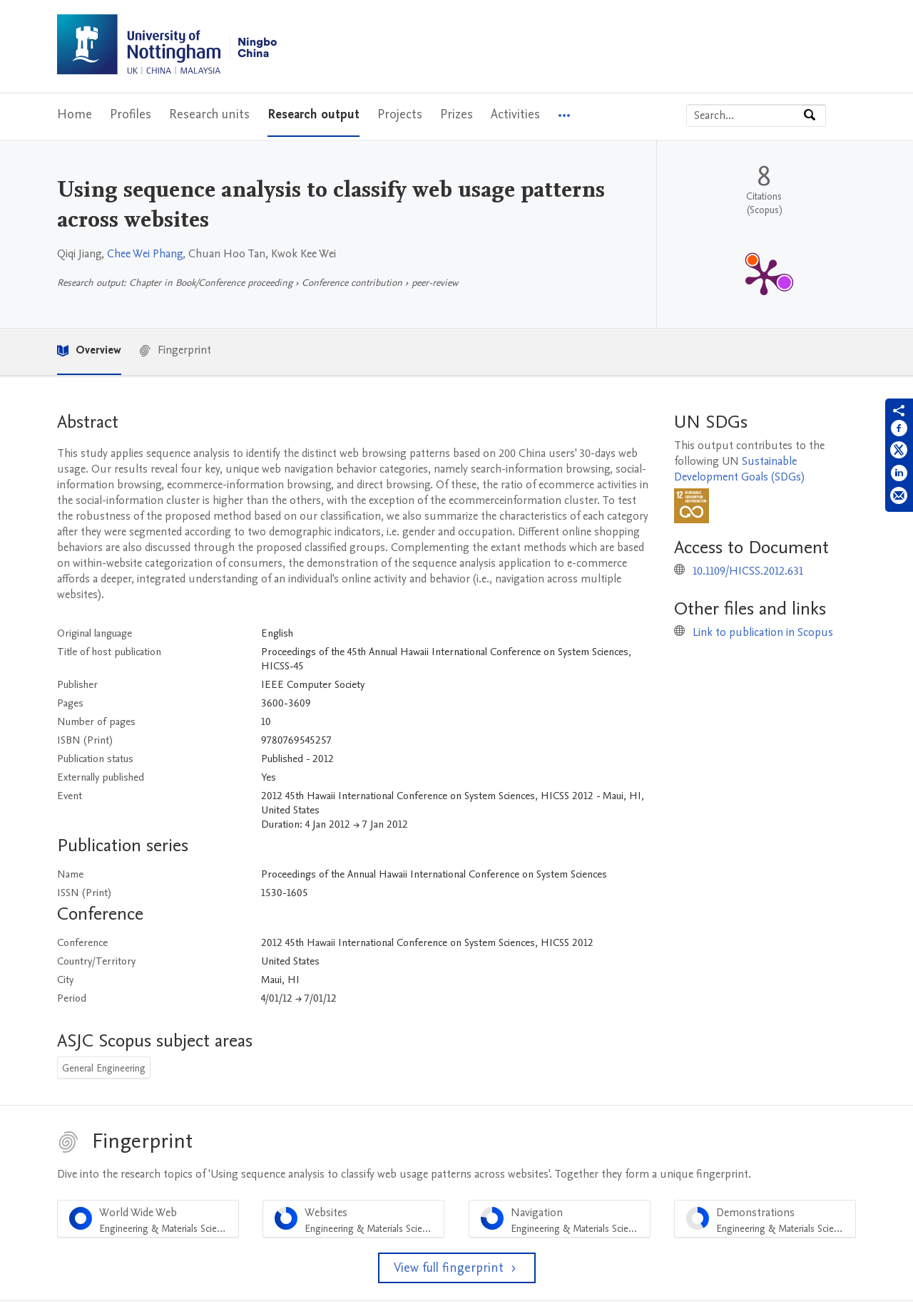Please identify the bounding box coordinates of the clickable area that will fulfill the following instruction: "Go to main navigation". The coordinates should be in the format of four float numbers between 0 and 1, i.e., [left, top, right, bottom].

[0.062, 0.071, 0.719, 0.106]